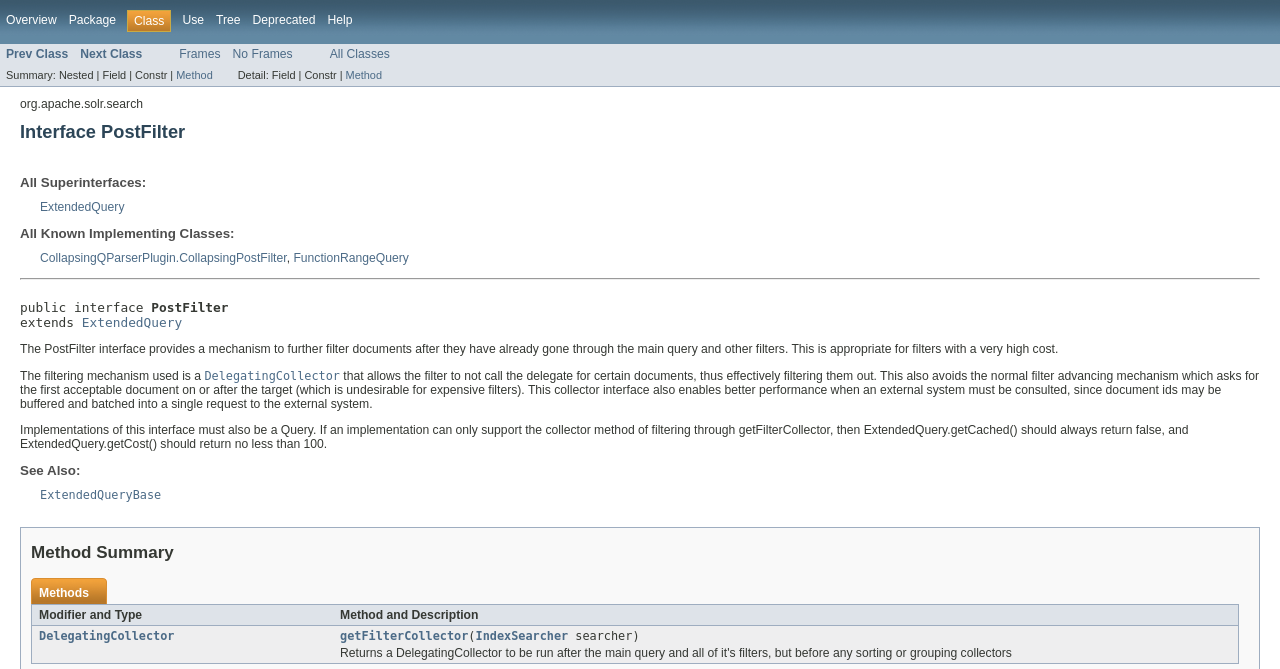Specify the bounding box coordinates of the area to click in order to execute this command: 'Go to Prev Class'. The coordinates should consist of four float numbers ranging from 0 to 1, and should be formatted as [left, top, right, bottom].

[0.005, 0.07, 0.053, 0.091]